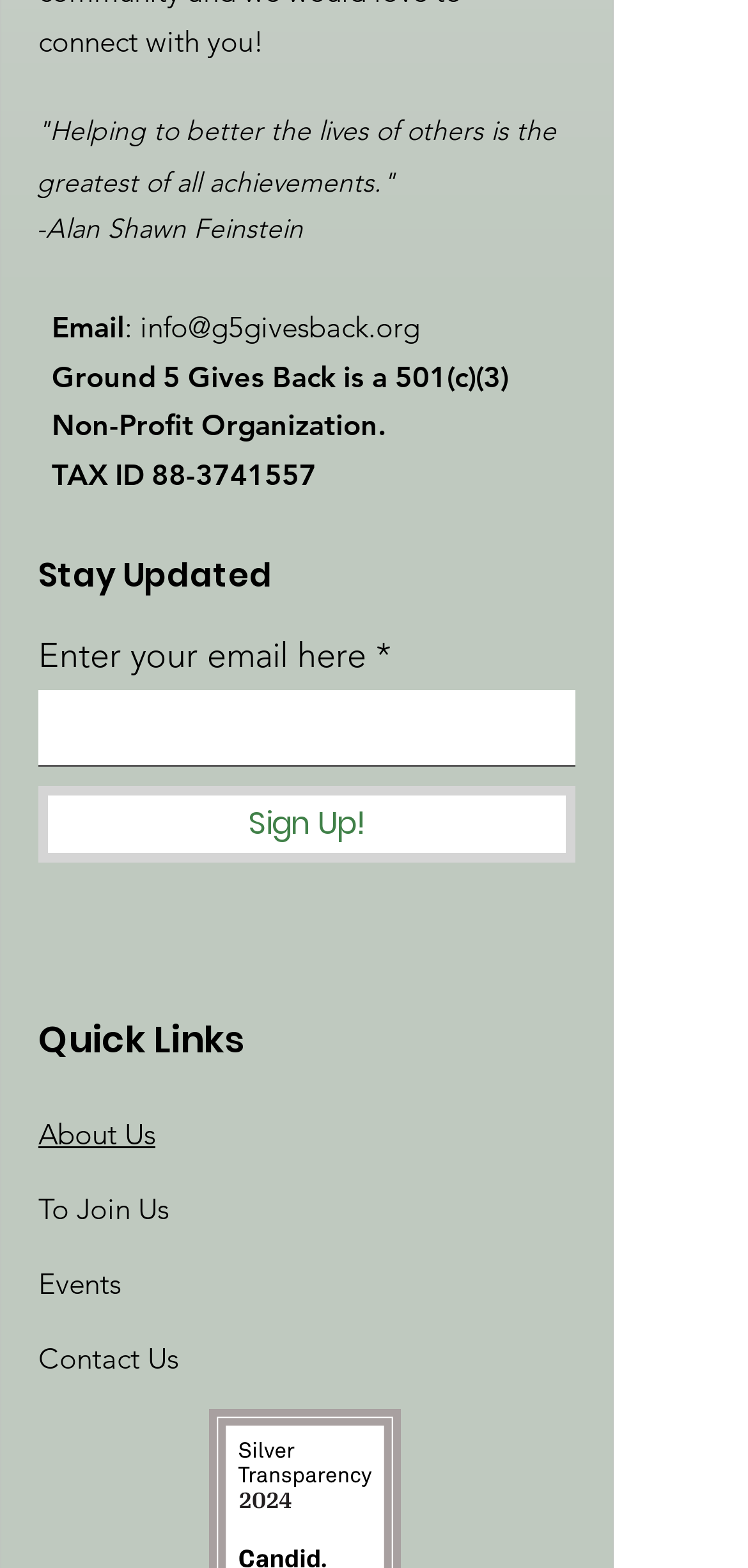Identify the bounding box coordinates of the section that should be clicked to achieve the task described: "Learn more about the organization".

[0.051, 0.712, 0.208, 0.735]